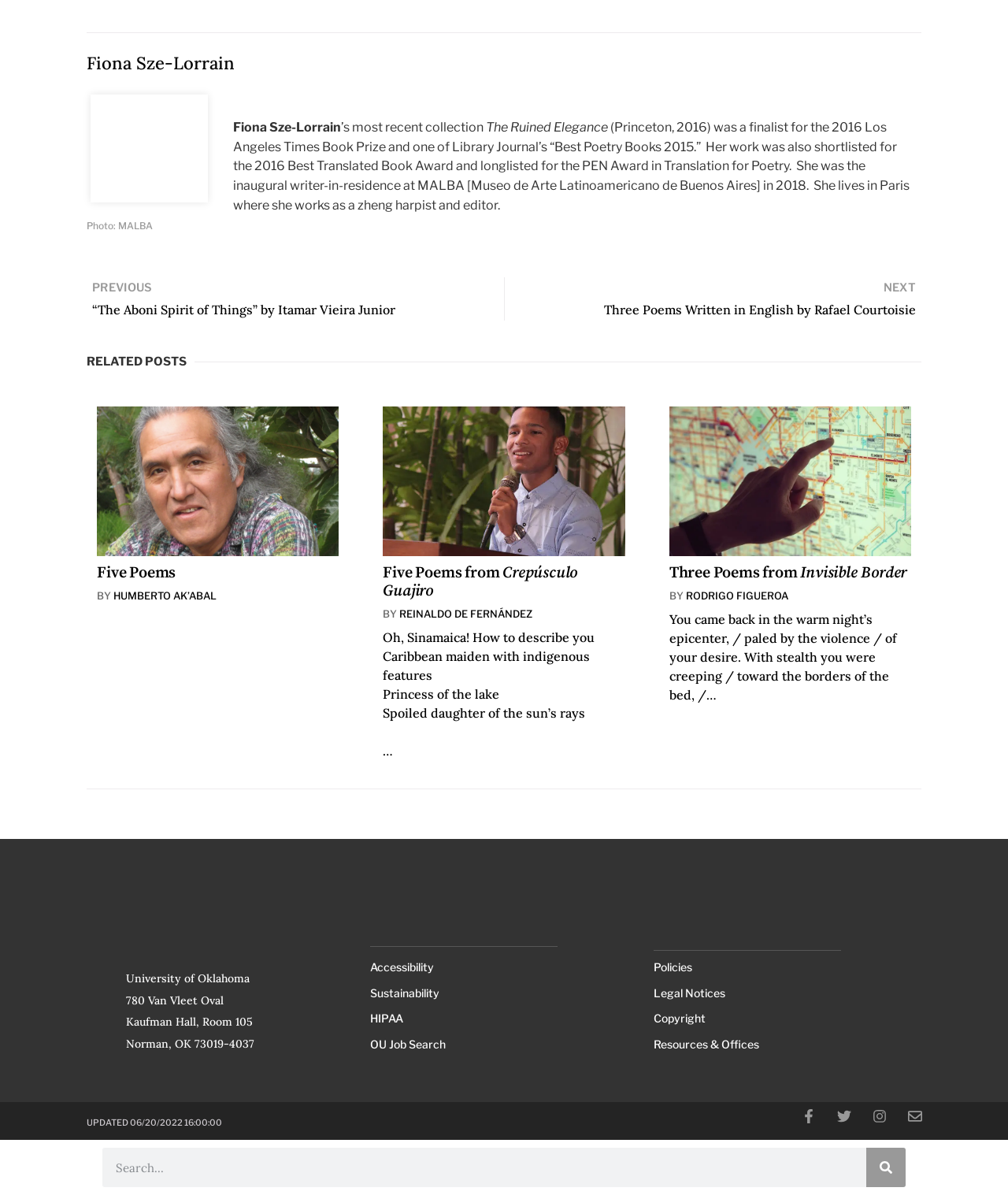Pinpoint the bounding box coordinates for the area that should be clicked to perform the following instruction: "Go to the previous post".

[0.086, 0.232, 0.488, 0.269]